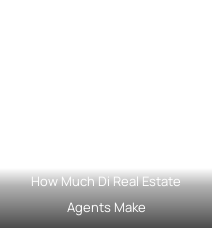Use a single word or phrase to answer the question: What is the font style of the text?

Simple and modern